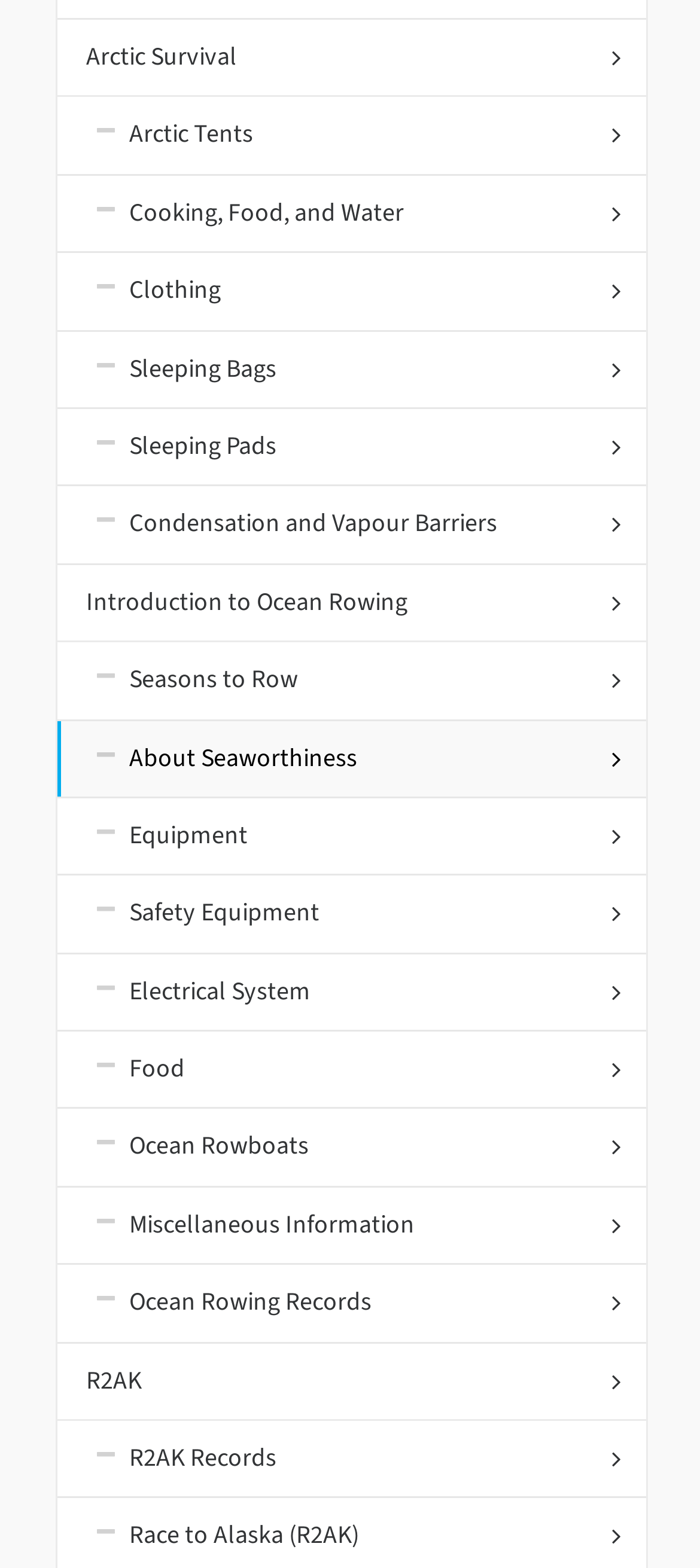Identify the bounding box coordinates of the section that should be clicked to achieve the task described: "Explore AI for Planetary Exploration".

None